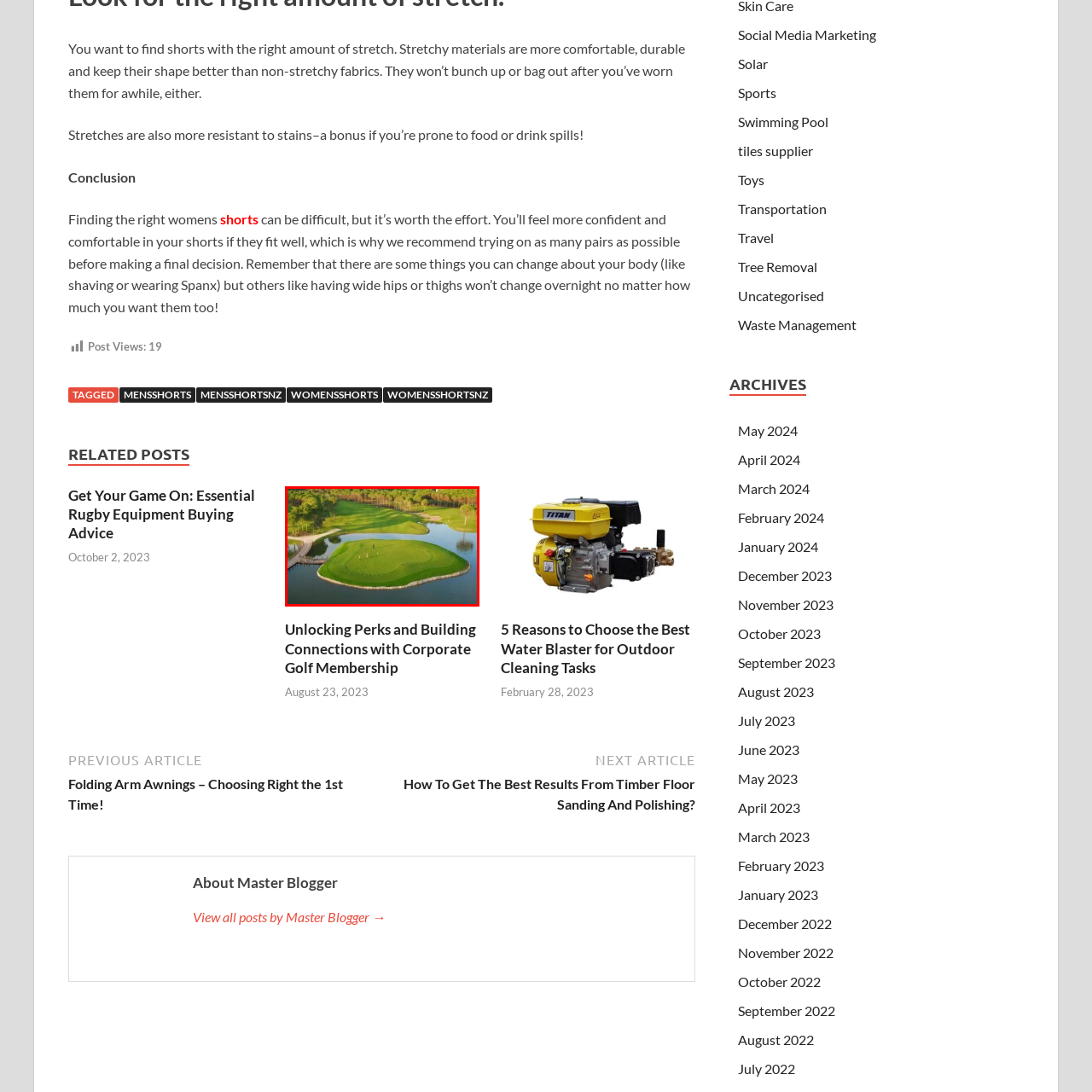What is the atmosphere of the scene?  
Carefully review the image highlighted by the red outline and respond with a comprehensive answer based on the image's content.

The caption describes the scene as capturing the essence of a refreshing day on the course, providing an inviting glimpse into the sport's connection with nature. The contrast between the lush, vibrant grass and the serene blue of the lake creates a tranquil atmosphere, which is the overall mood of the scene.